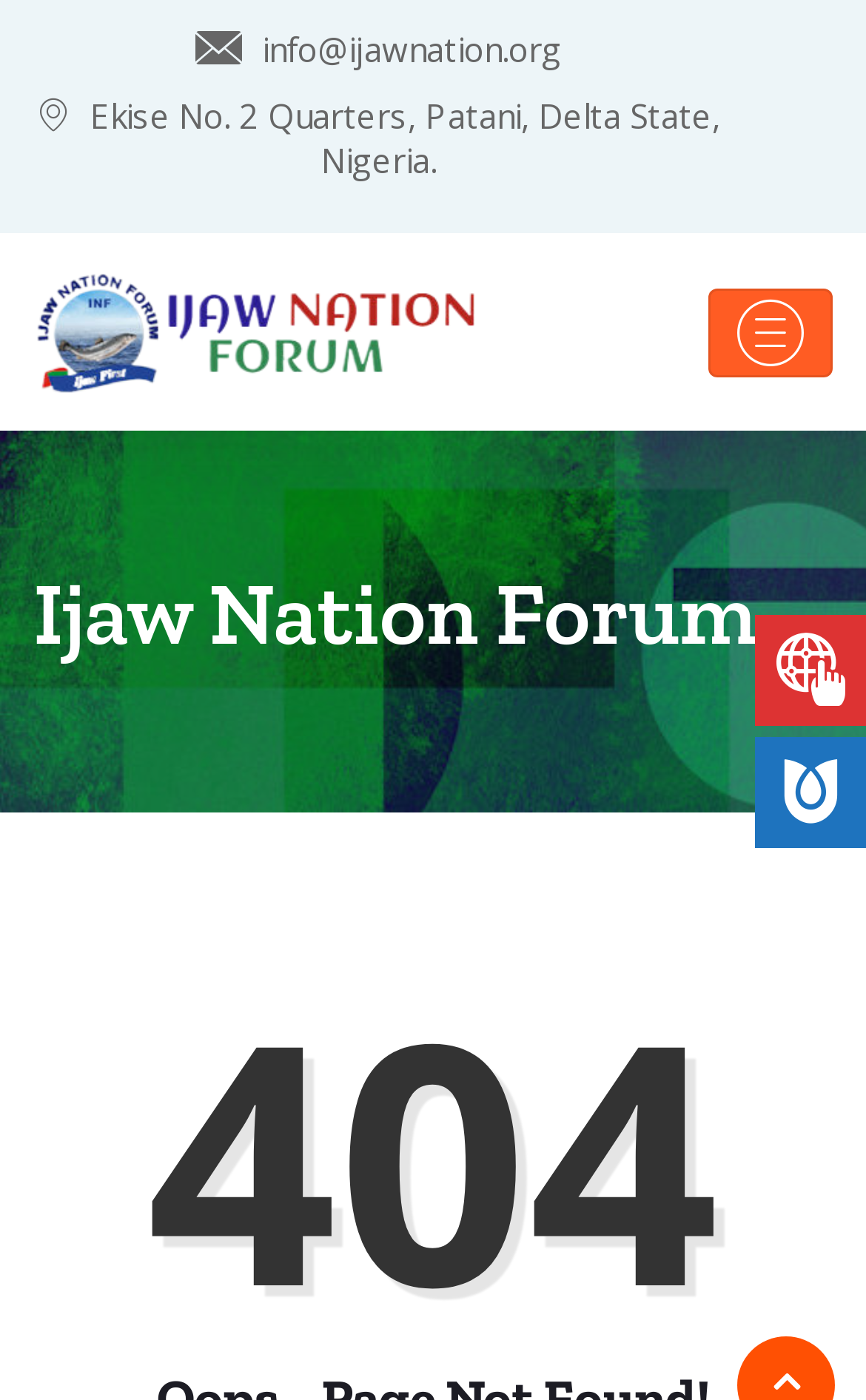How many social media links are there on this page?
Kindly offer a detailed explanation using the data available in the image.

I found the social media links by looking at the link elements with the content '' and '' which are located at the bottom right of the page.